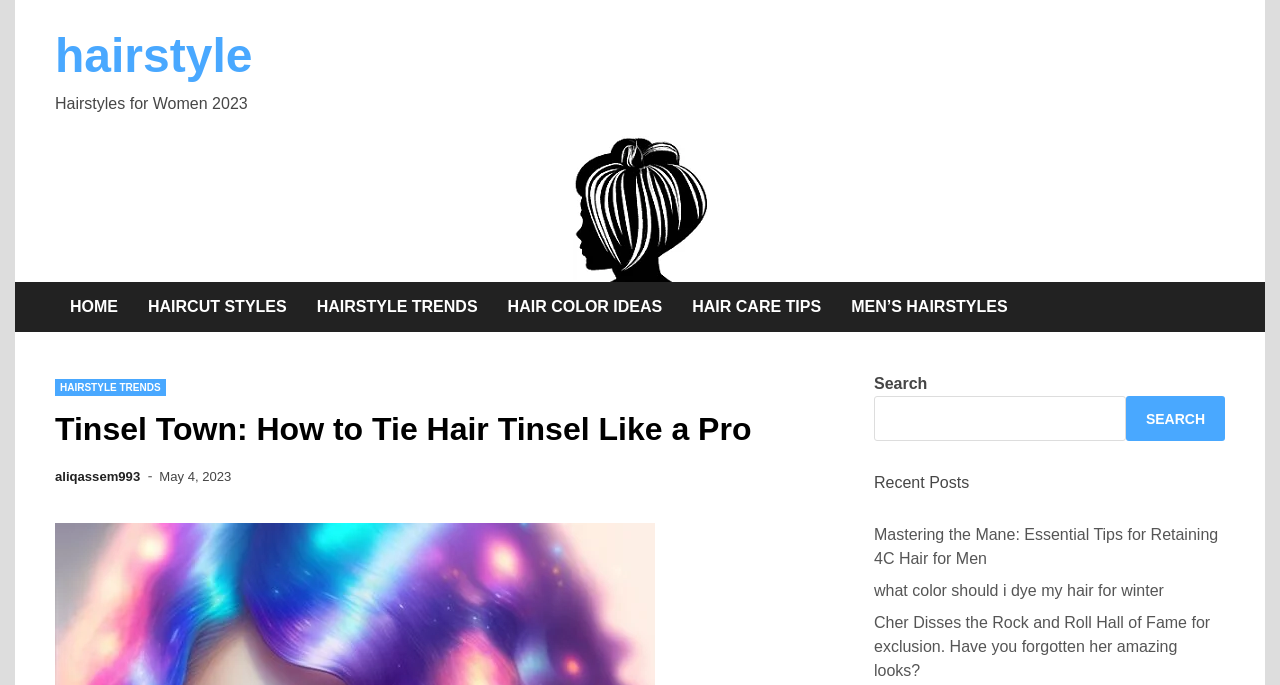Find the bounding box coordinates of the clickable region needed to perform the following instruction: "Search for hairstyles". The coordinates should be provided as four float numbers between 0 and 1, i.e., [left, top, right, bottom].

[0.683, 0.578, 0.88, 0.644]